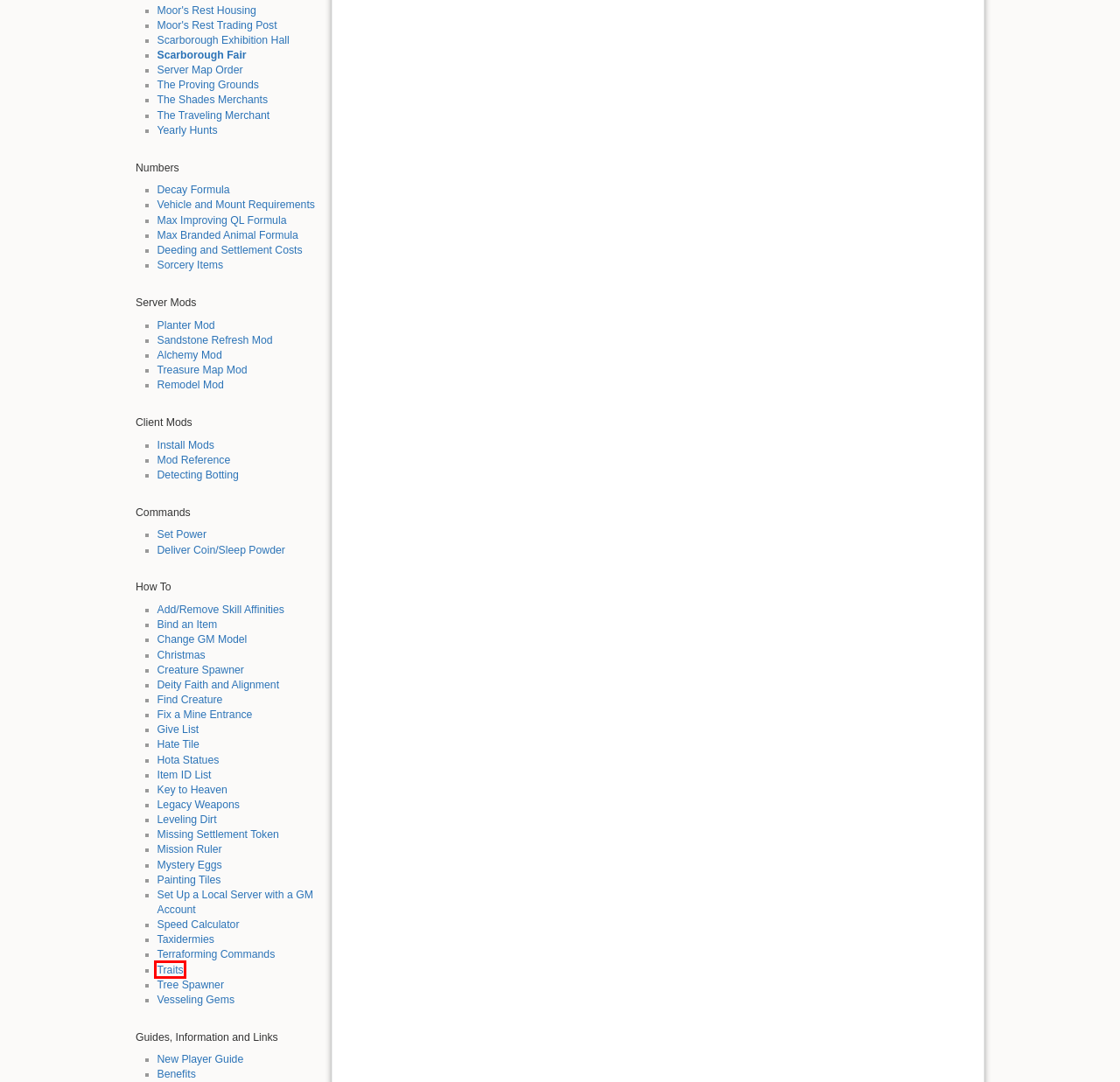Analyze the webpage screenshot with a red bounding box highlighting a UI element. Select the description that best matches the new webpage after clicking the highlighted element. Here are the options:
A. scarfair_gm_doku.php_id_traits [Freth's Mythmoor GM Wiki]
B. scarfair_gm_doku.php_id_modi [Freth's Mythmoor GM Wiki]
C. scarfair_gm_doku.php_id_bot [Freth's Mythmoor GM Wiki]
D. scarfair_gm_doku.php_id_vessel [Freth's Mythmoor GM Wiki]
E. scarfair_gm_doku.php_id_exhibhalls [Freth's Mythmoor GM Wiki]
F. scarfair_gm_doku.php_id_legacy:legacy_weapons [Freth's Mythmoor GM Wiki]
G. scarfair_gm_doku.php_id_benefits [Freth's Mythmoor GM Wiki]
H. scarfair_gm_doku.php_id_tmaps [Freth's Mythmoor GM Wiki]

A